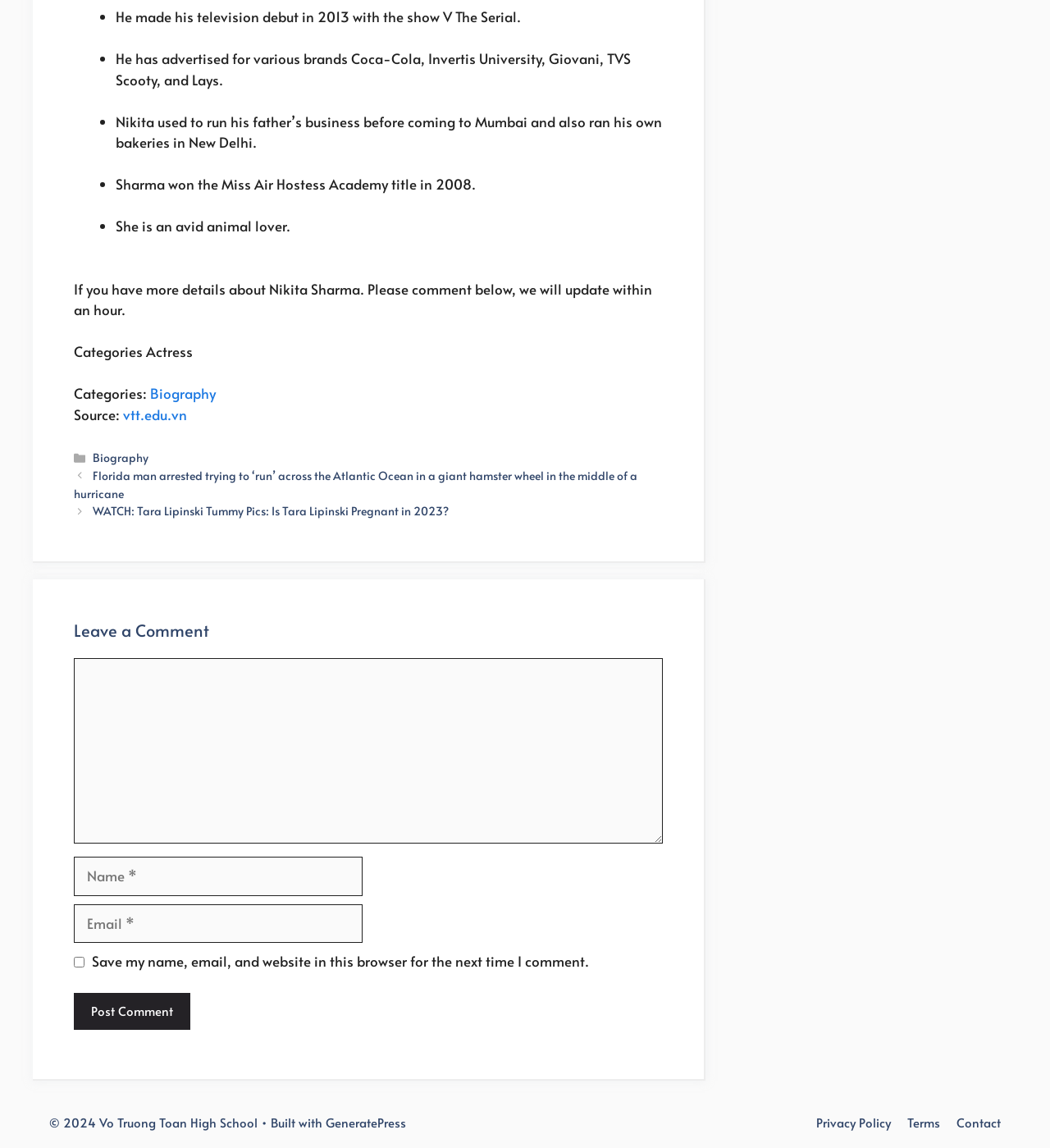Answer the following query concisely with a single word or phrase:
What is Nikita Sharma's profession?

Actress